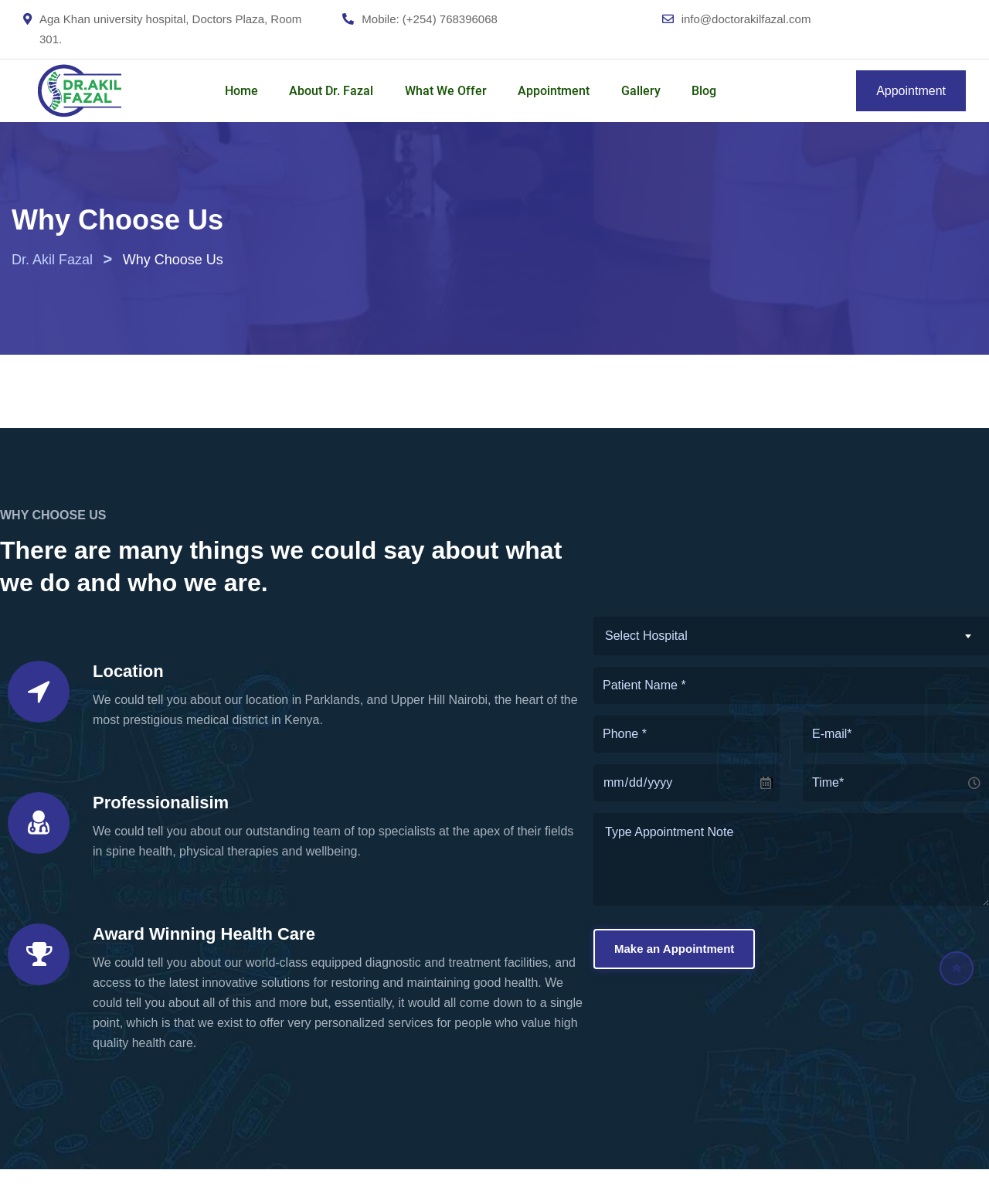What is the purpose of the 'Make an Appointment' button? Observe the screenshot and provide a one-word or short phrase answer.

To make an appointment